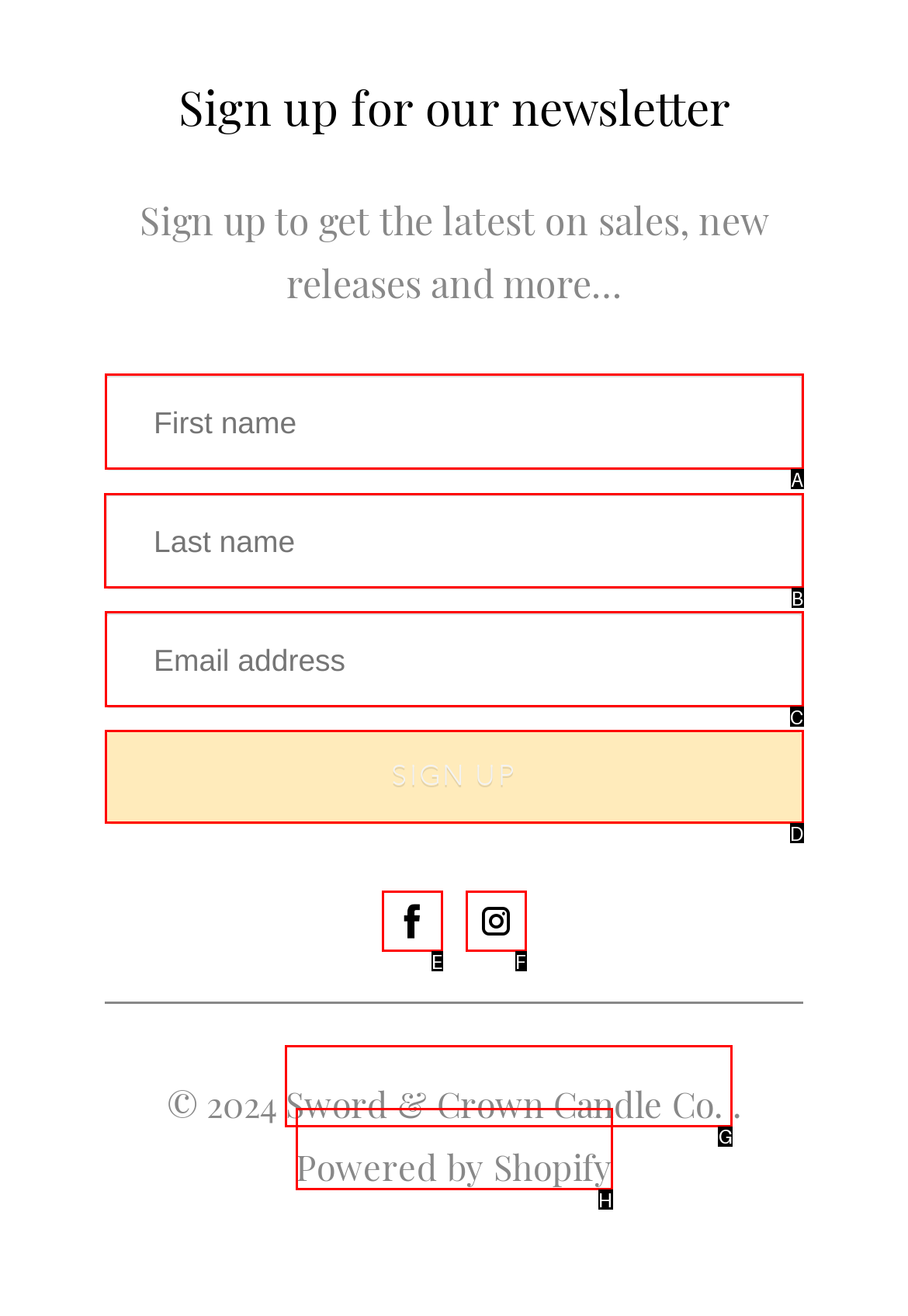Based on the task: Enter last name, which UI element should be clicked? Answer with the letter that corresponds to the correct option from the choices given.

B